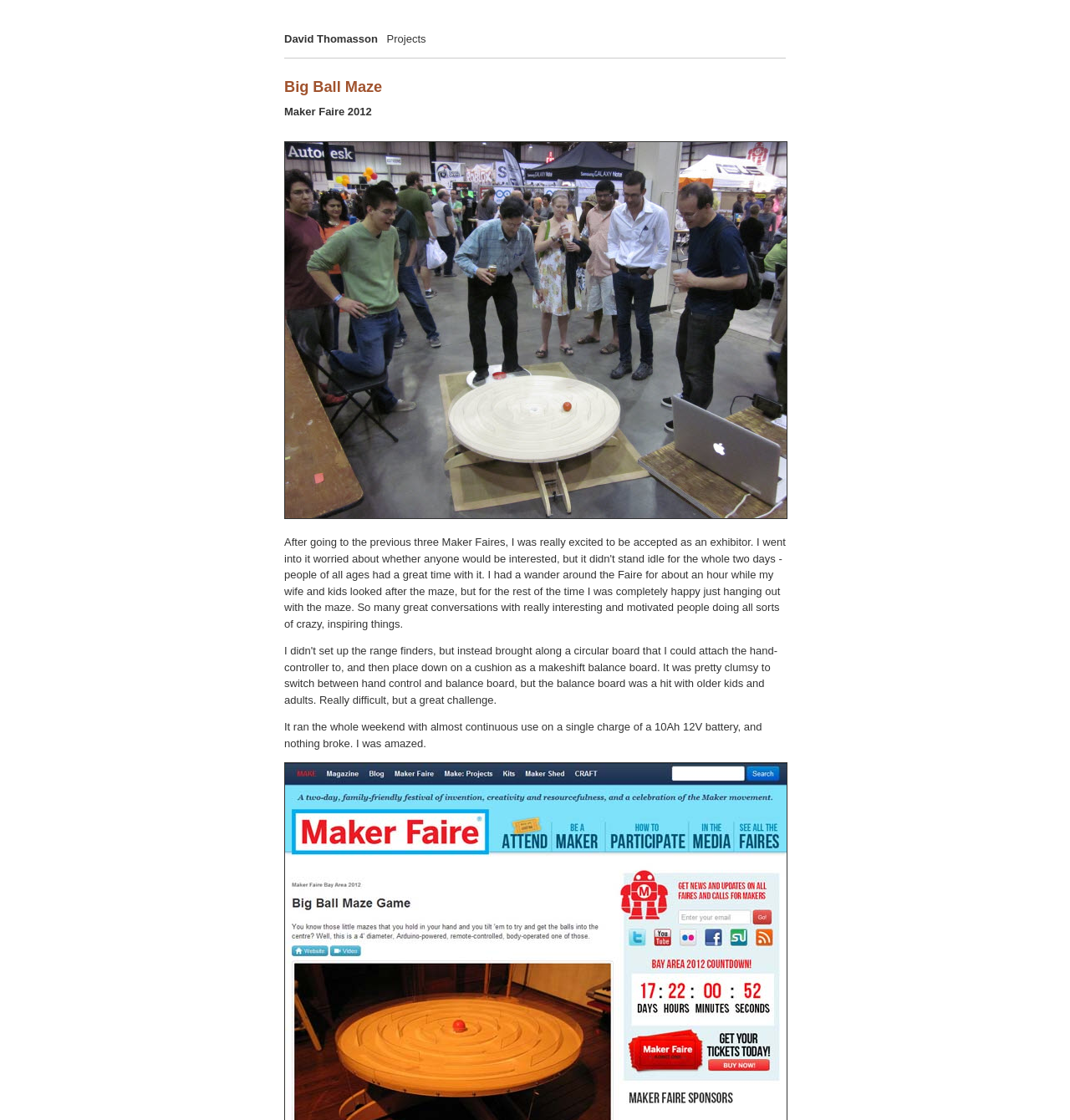Based on the provided description, "David Thomasson", find the bounding box of the corresponding UI element in the screenshot.

[0.266, 0.029, 0.359, 0.04]